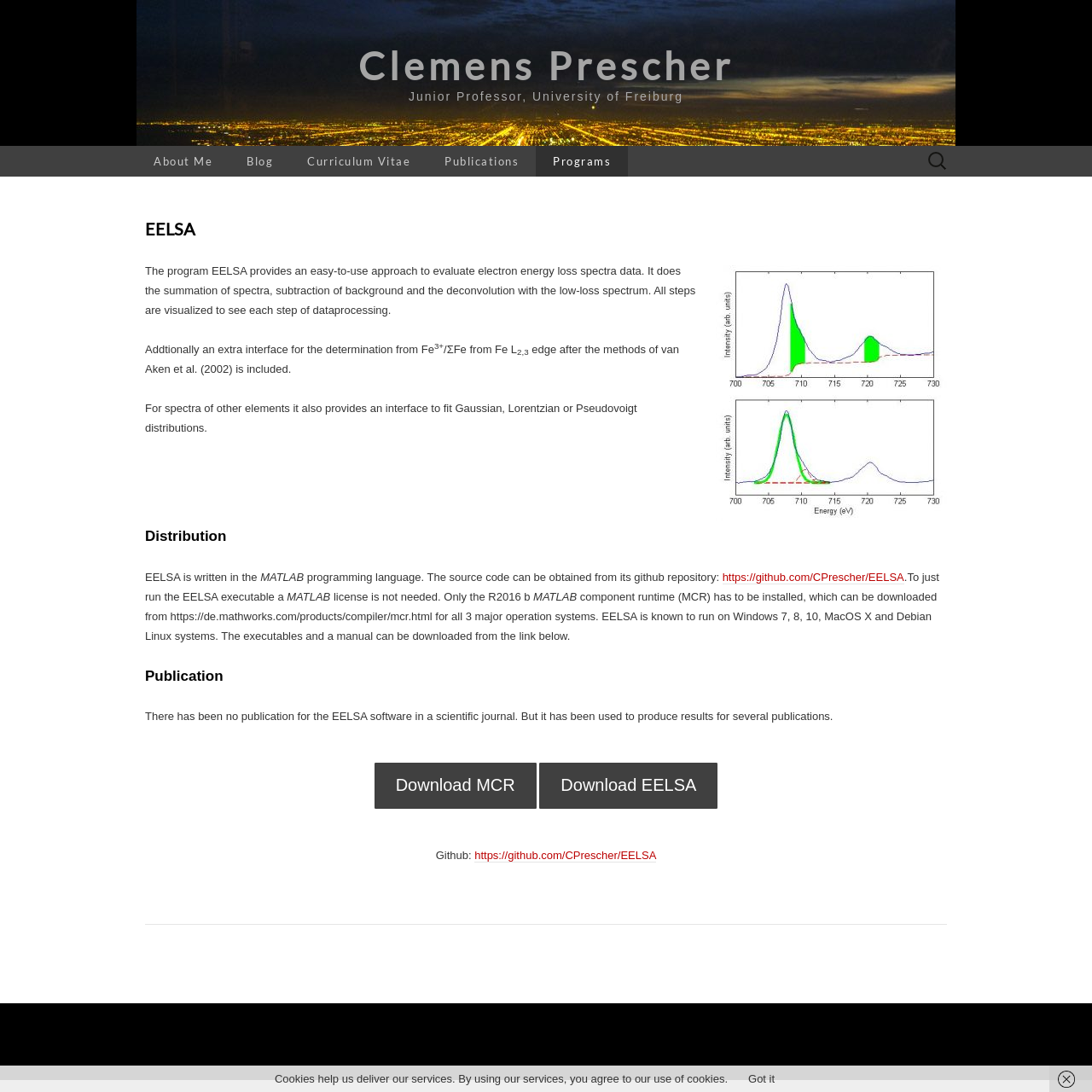What operating systems is EELSA known to run on?
Offer a detailed and full explanation in response to the question.

The operating systems that EELSA is known to run on are mentioned in the static text 'EELSA is known to run on Windows 7, 8, 10, MacOS X and Debian Linux systems.' which is located in the section describing the program's requirements.